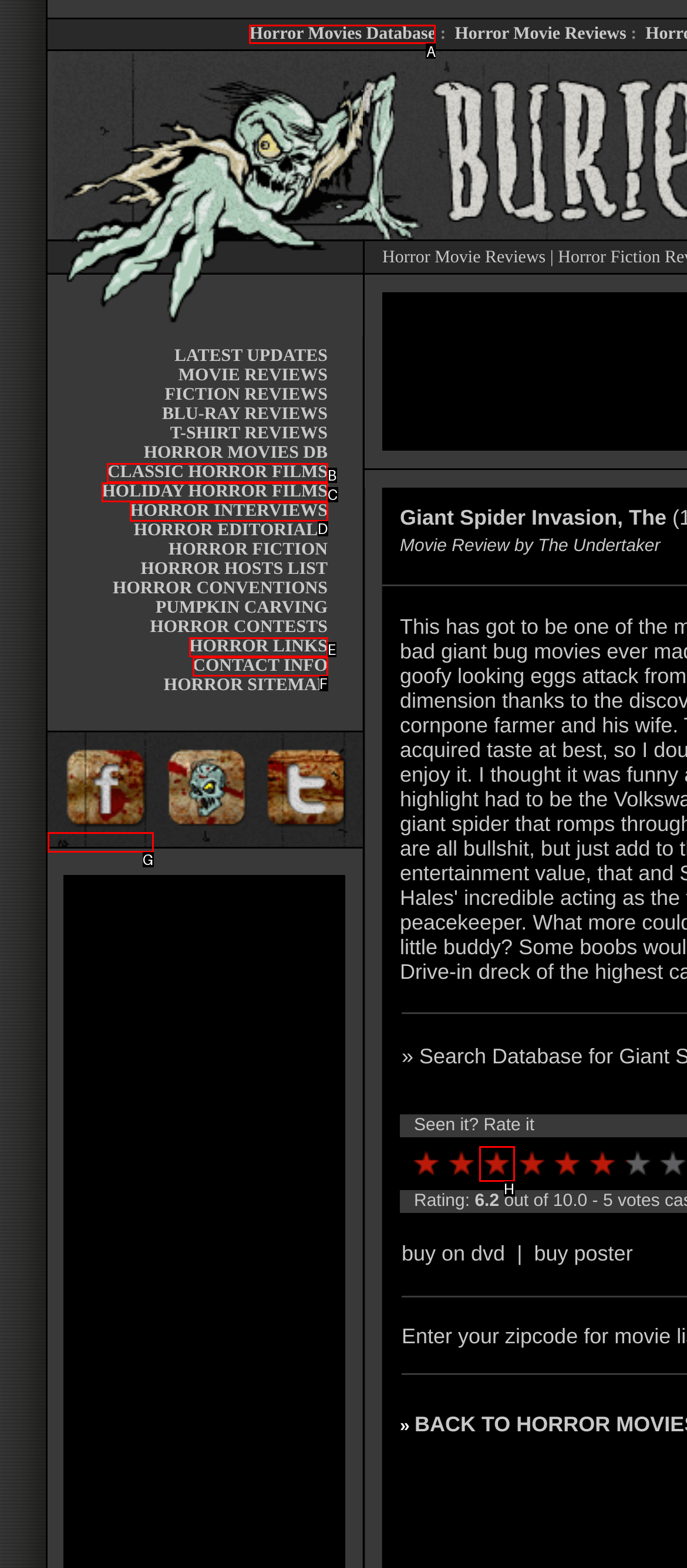Select the right option to accomplish this task: Click on Horror Movies Database. Reply with the letter corresponding to the correct UI element.

A